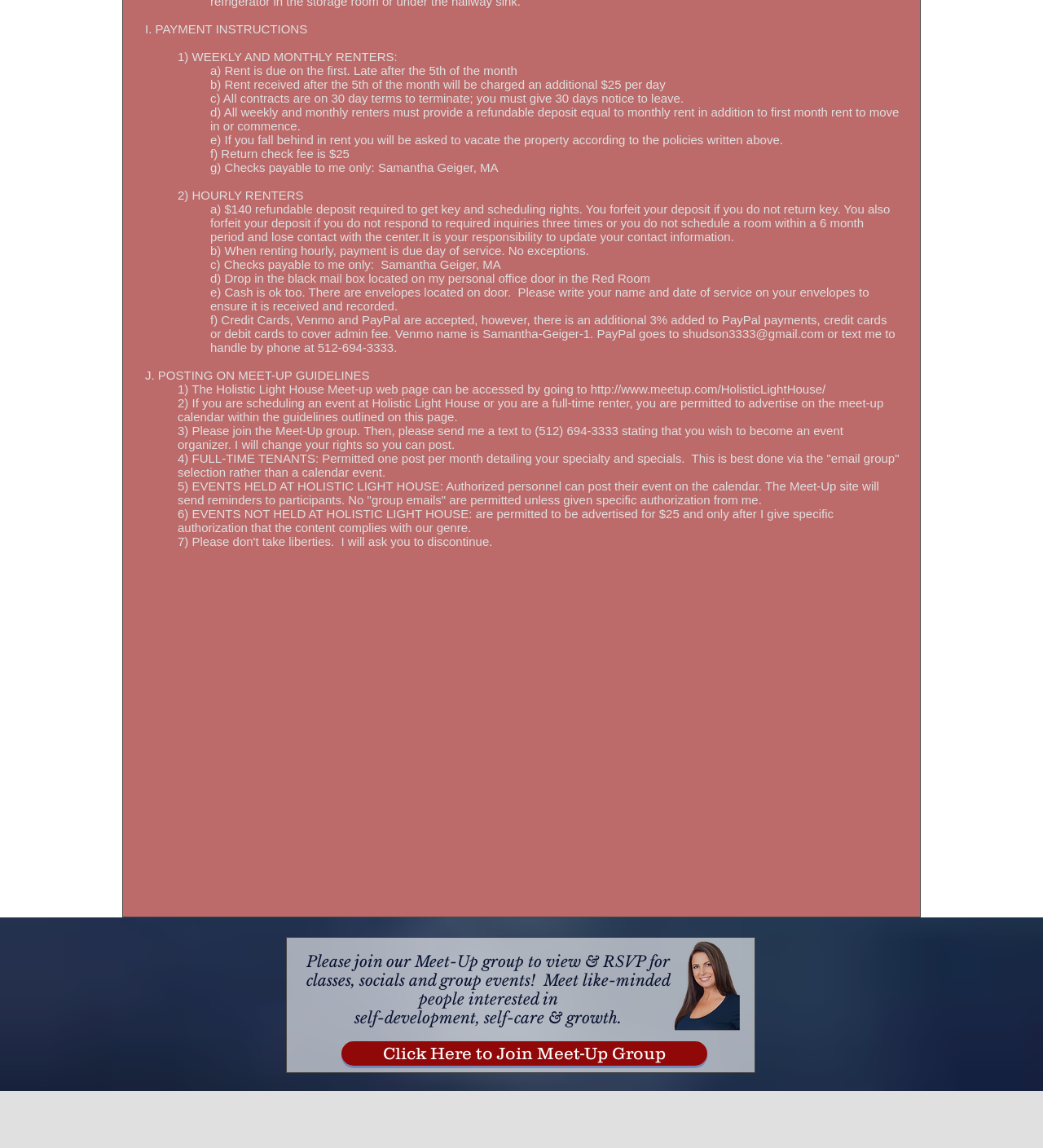Give a succinct answer to this question in a single word or phrase: 
What is the additional fee for PayPal payments?

3%